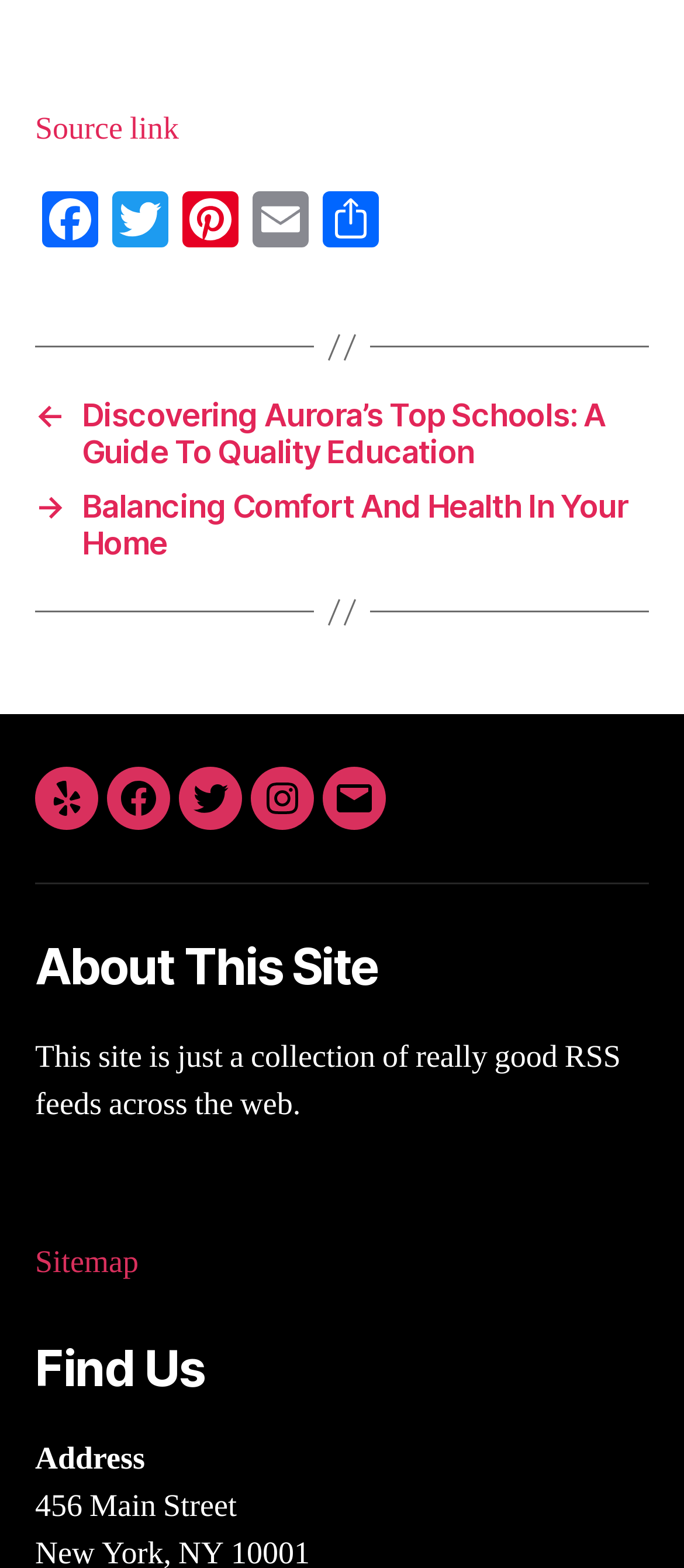Pinpoint the bounding box coordinates of the element that must be clicked to accomplish the following instruction: "Find us on Yelp". The coordinates should be in the format of four float numbers between 0 and 1, i.e., [left, top, right, bottom].

[0.051, 0.489, 0.144, 0.529]